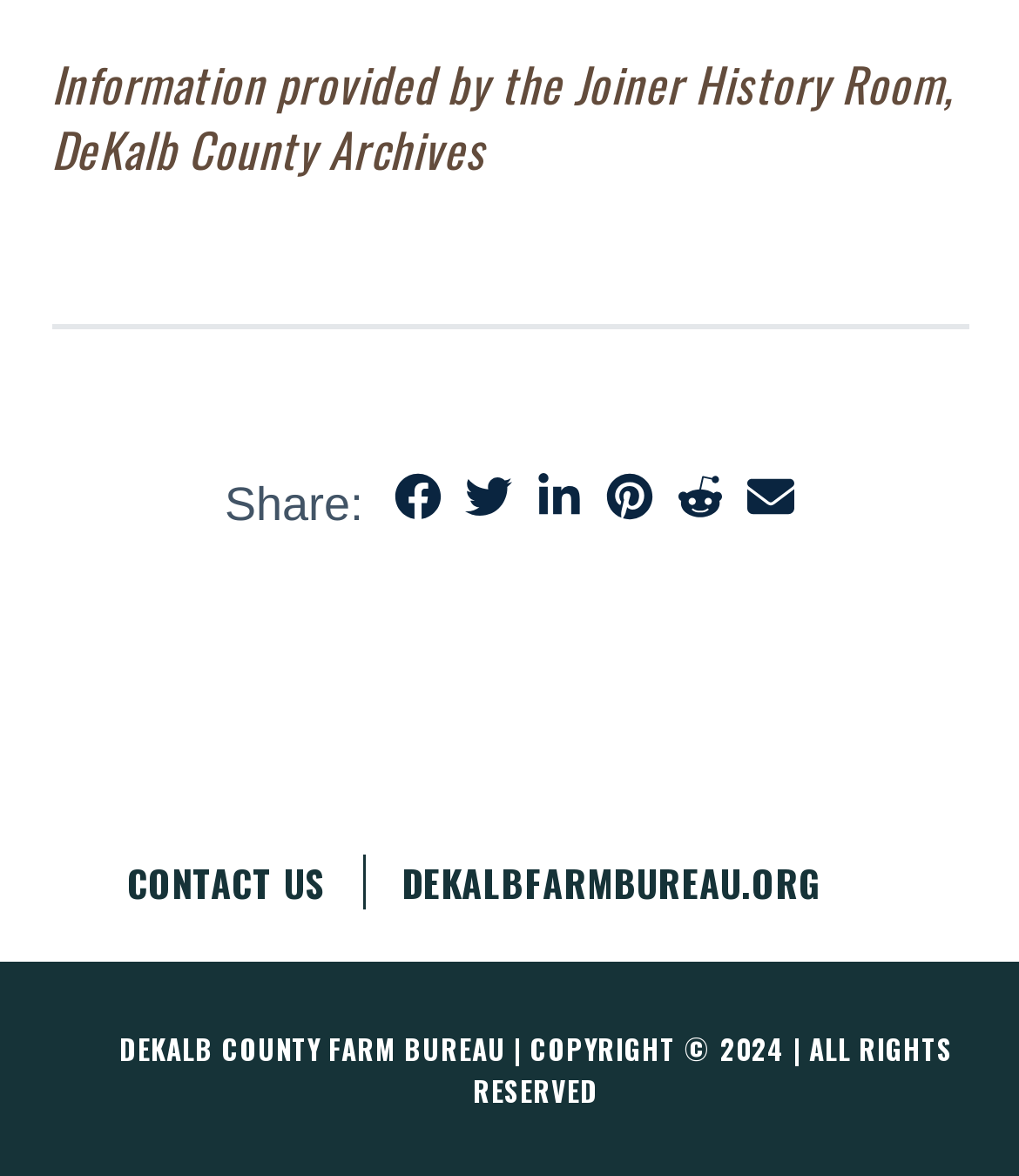Mark the bounding box of the element that matches the following description: "dekalbfarmbureau.org".

[0.394, 0.727, 0.84, 0.774]